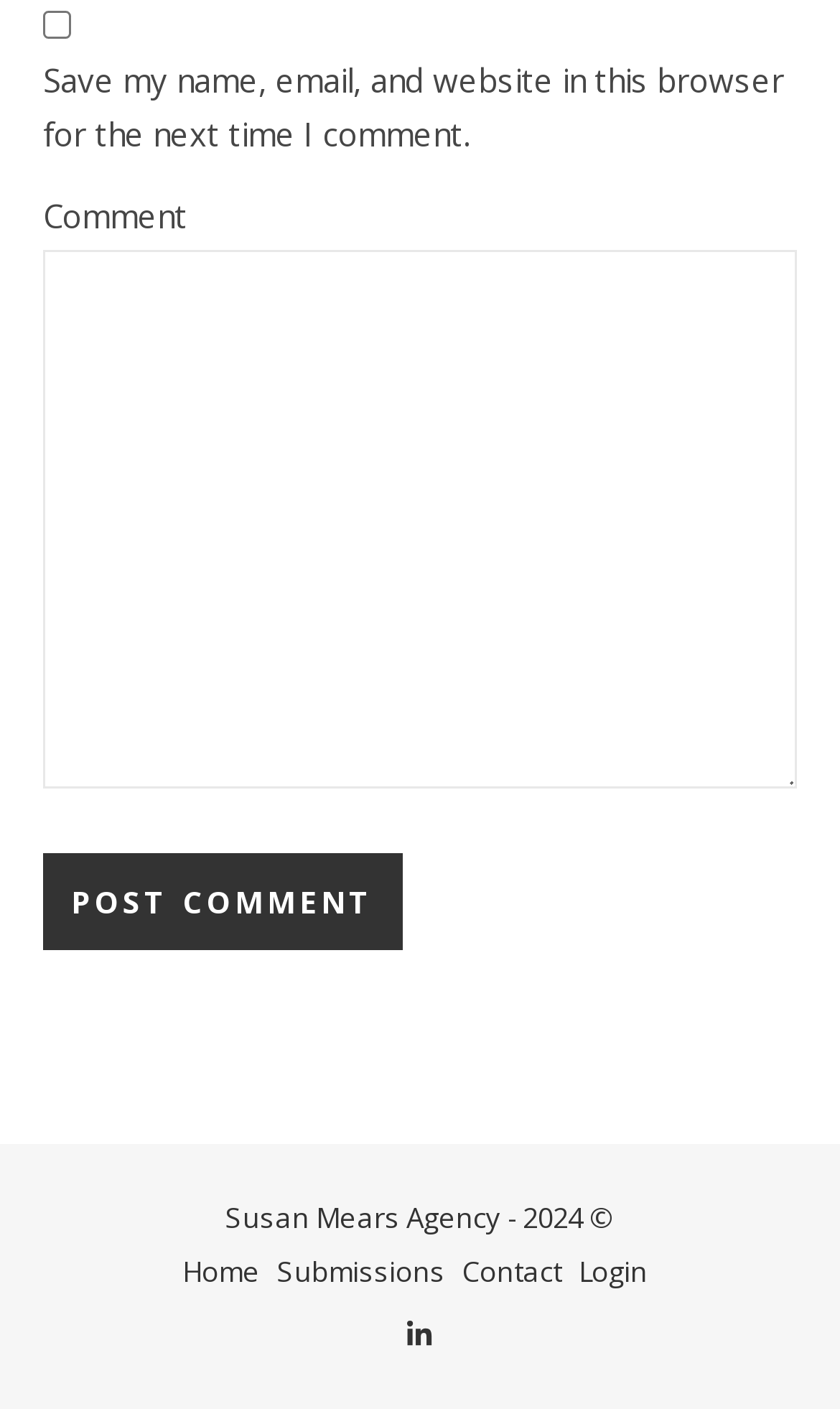Please answer the following question using a single word or phrase: 
What is the purpose of the checkbox?

Save comment info